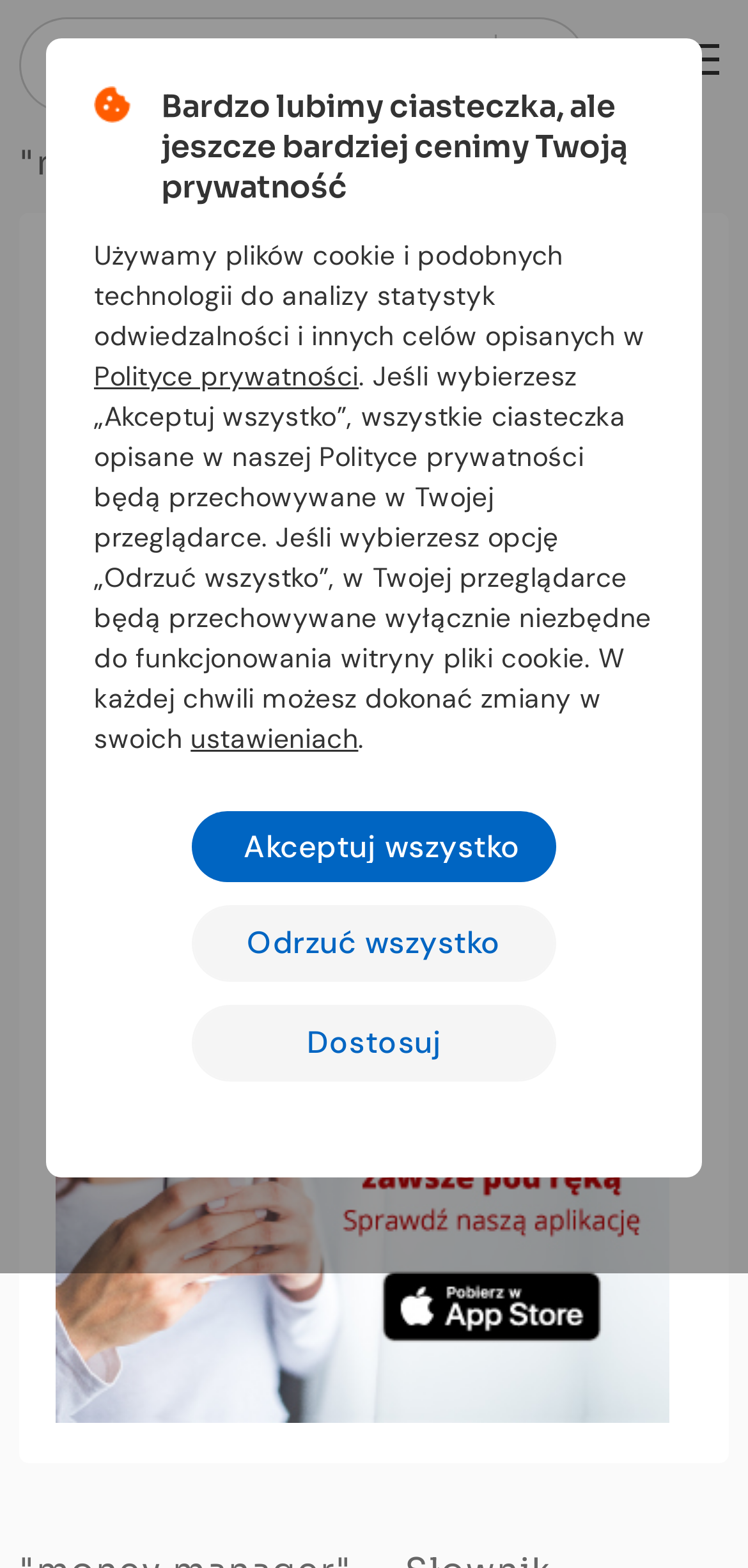What is the type of 'money manager' in British English?
Based on the visual details in the image, please answer the question thoroughly.

According to the webpage, in British English, 'money manager' is a noun, which is denoted by 'rzeczownik'.